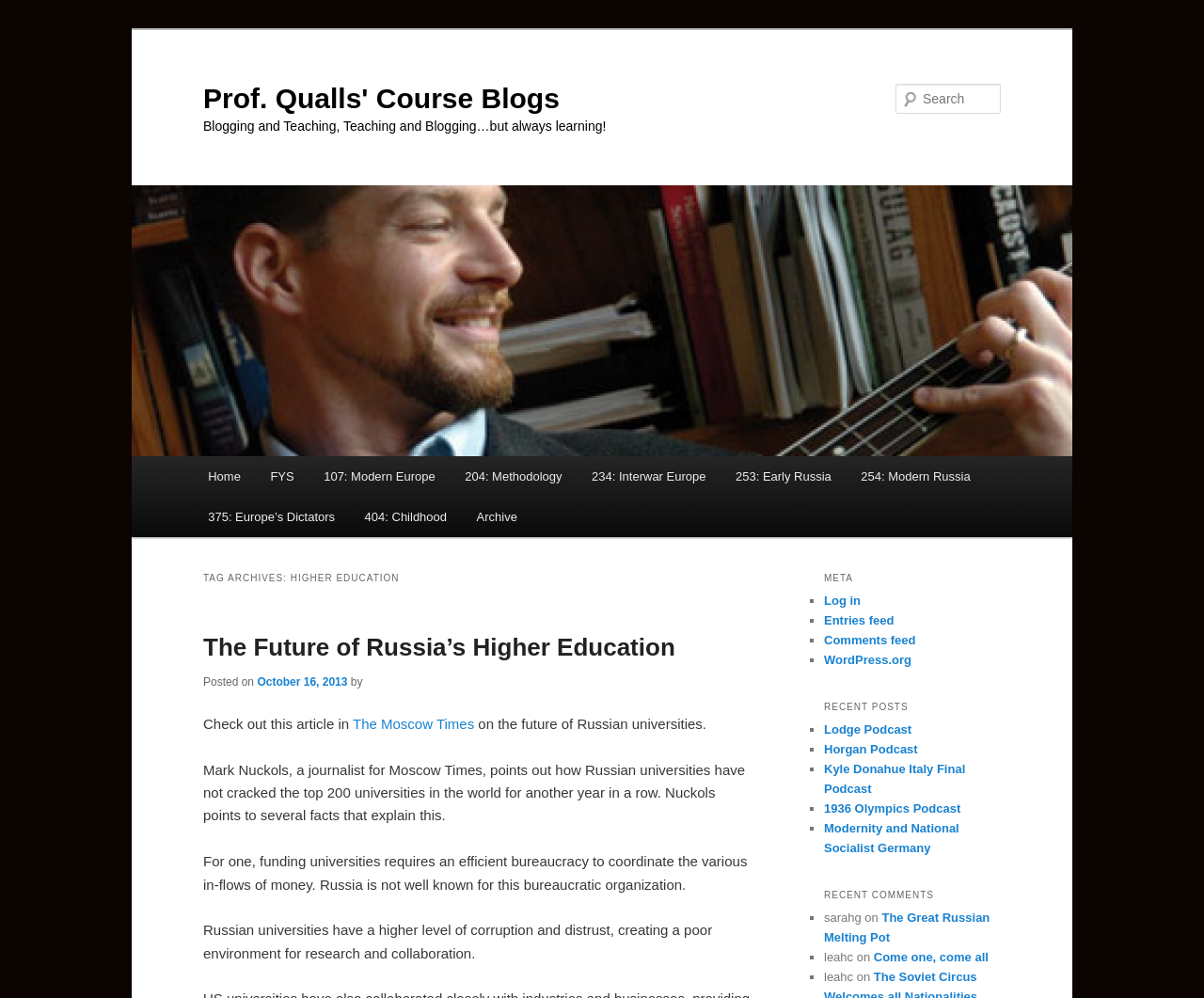Determine and generate the text content of the webpage's headline.

Prof. Qualls' Course Blogs